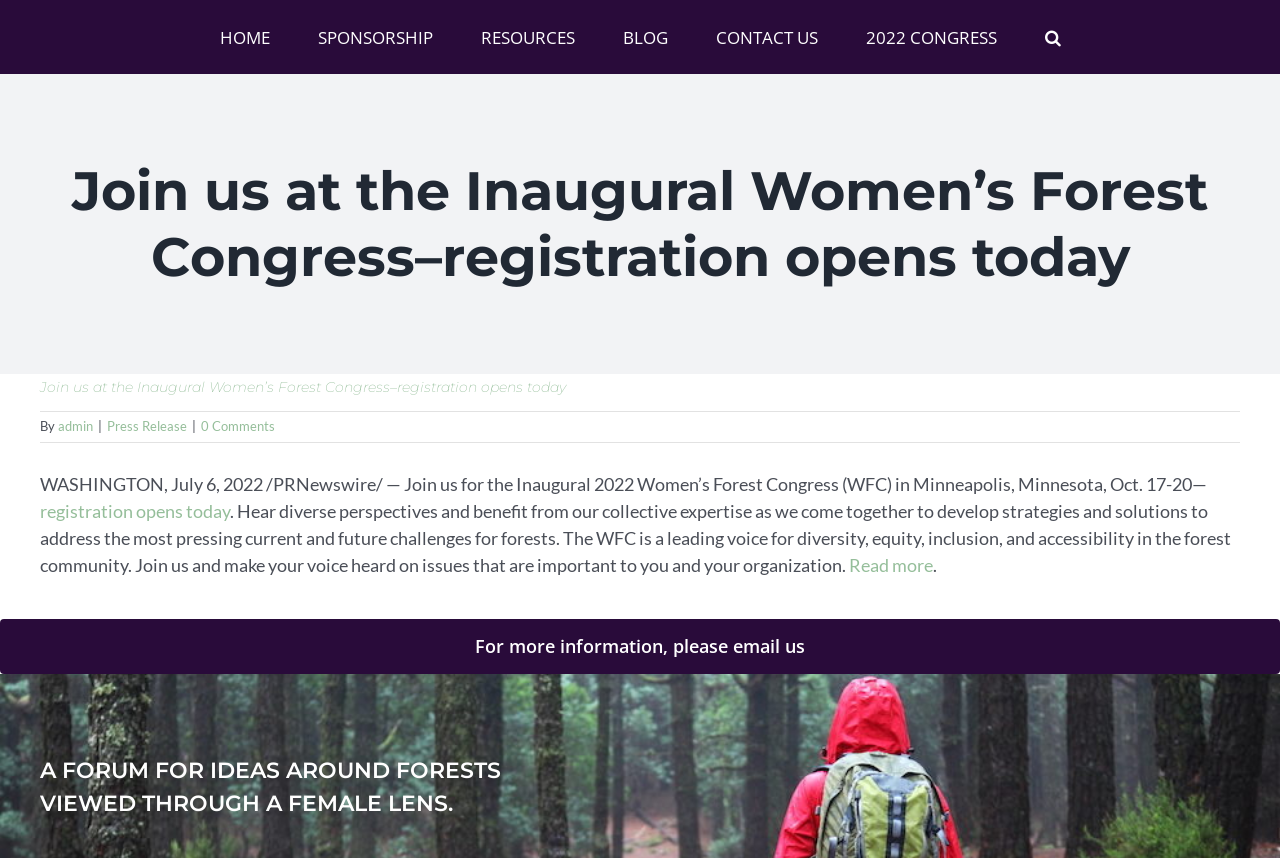Show the bounding box coordinates for the element that needs to be clicked to execute the following instruction: "View the 2022 CONGRESS page". Provide the coordinates in the form of four float numbers between 0 and 1, i.e., [left, top, right, bottom].

[0.676, 0.0, 0.779, 0.086]